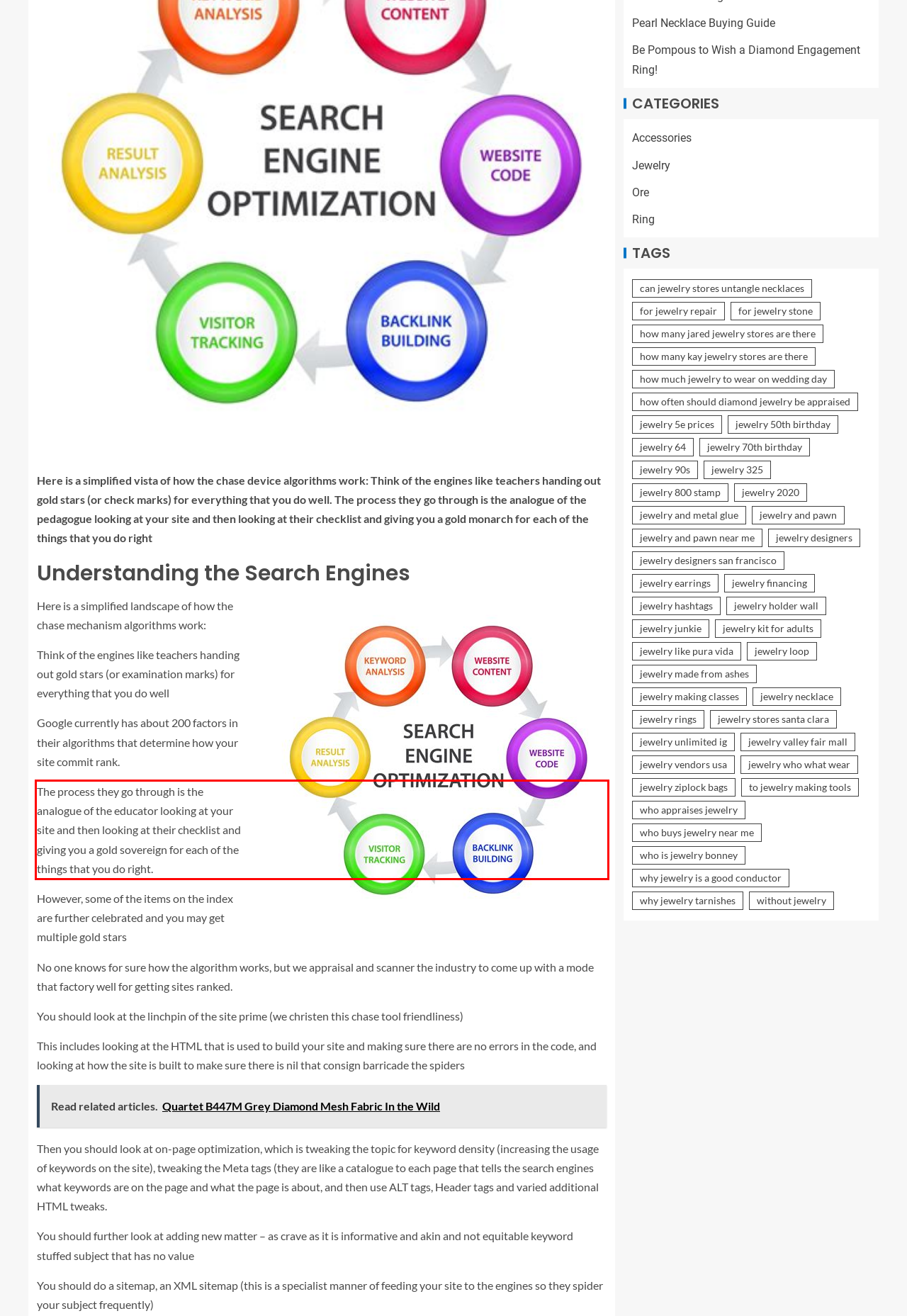Given a screenshot of a webpage with a red bounding box, please identify and retrieve the text inside the red rectangle.

The process they go through is the analogue of the educator looking at your site and then looking at their checklist and giving you a gold sovereign for each of the things that you do right.